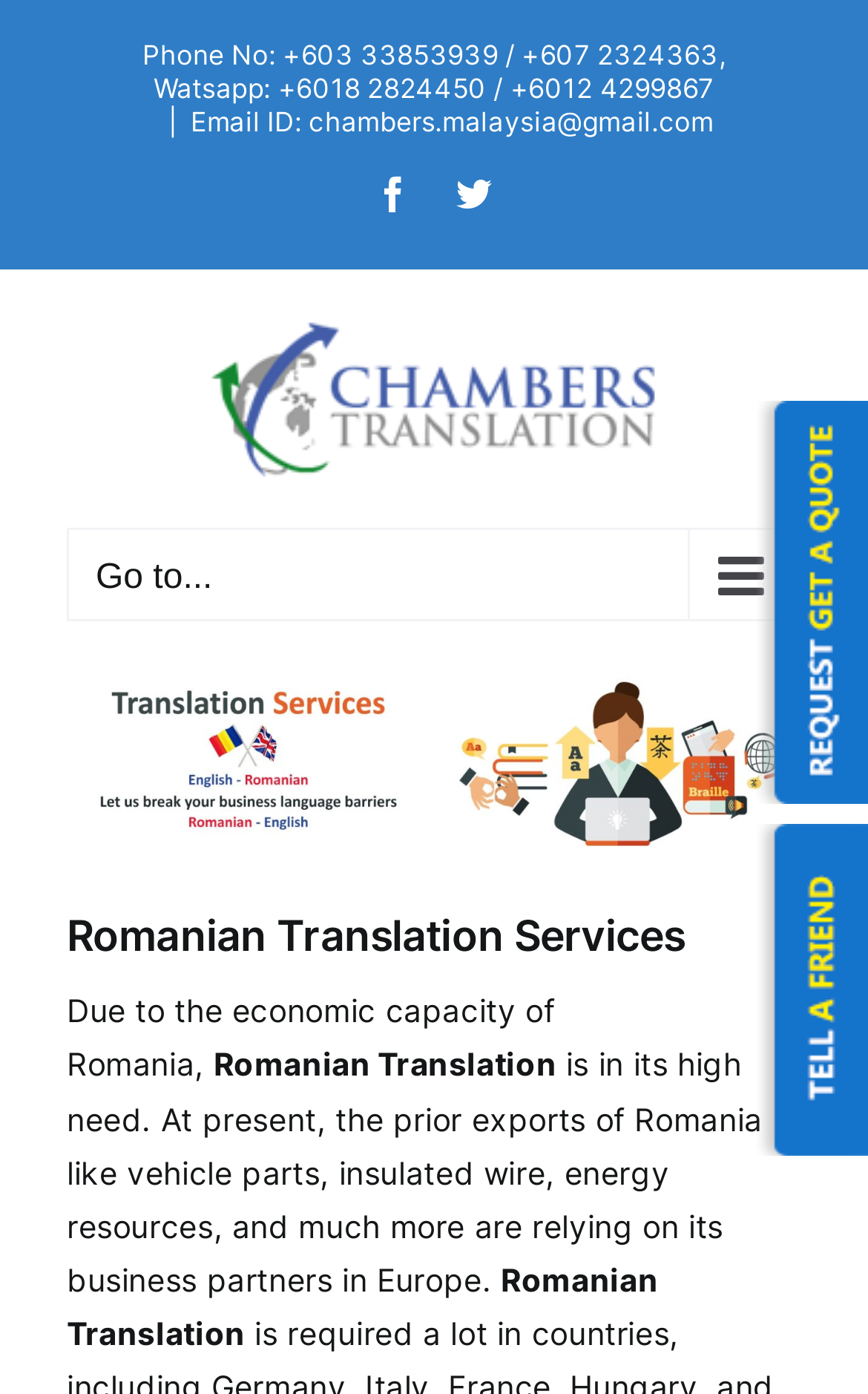Identify the main heading from the webpage and provide its text content.

Romanian Translation Services